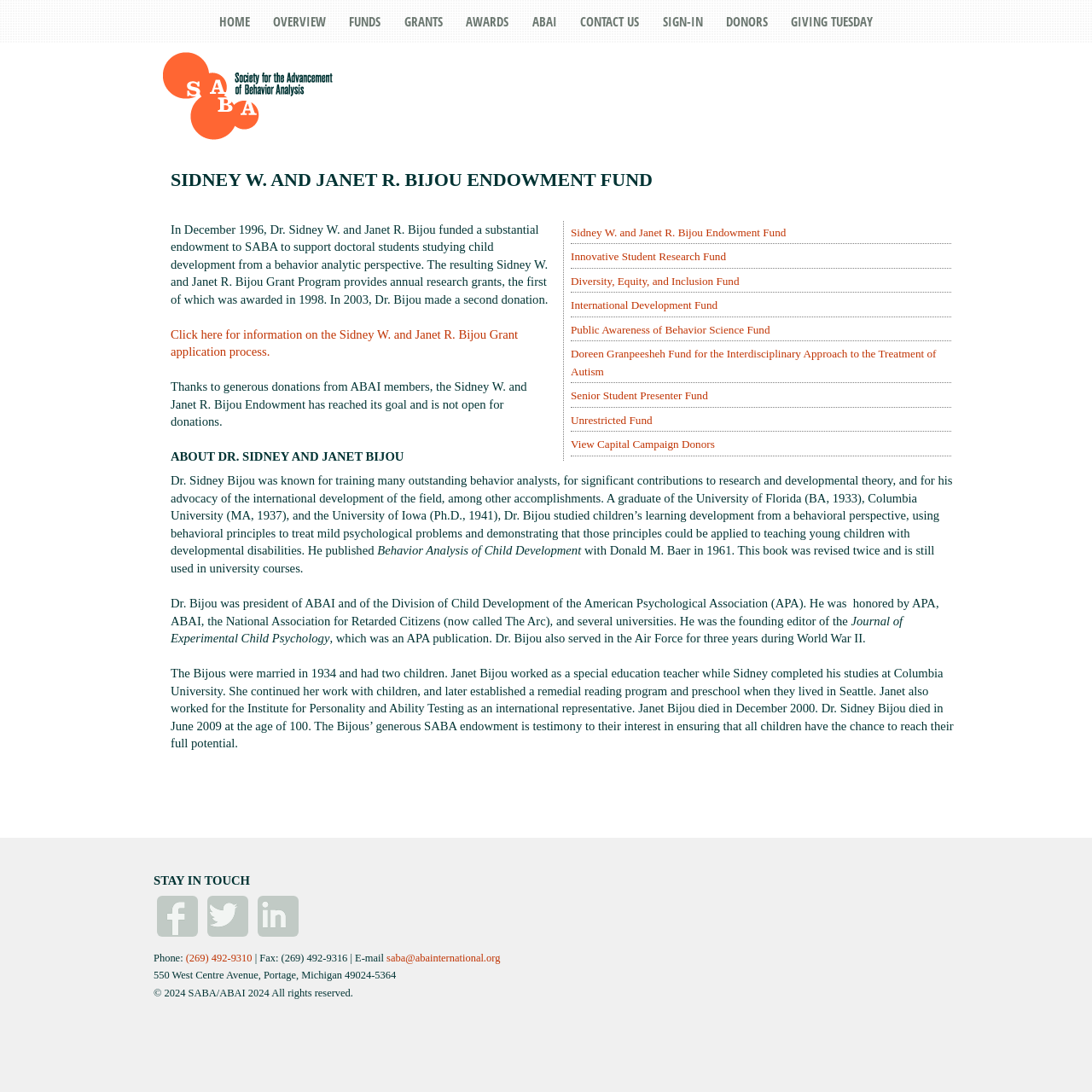Please locate the bounding box coordinates of the region I need to click to follow this instruction: "View the address of SABA".

[0.141, 0.888, 0.363, 0.899]